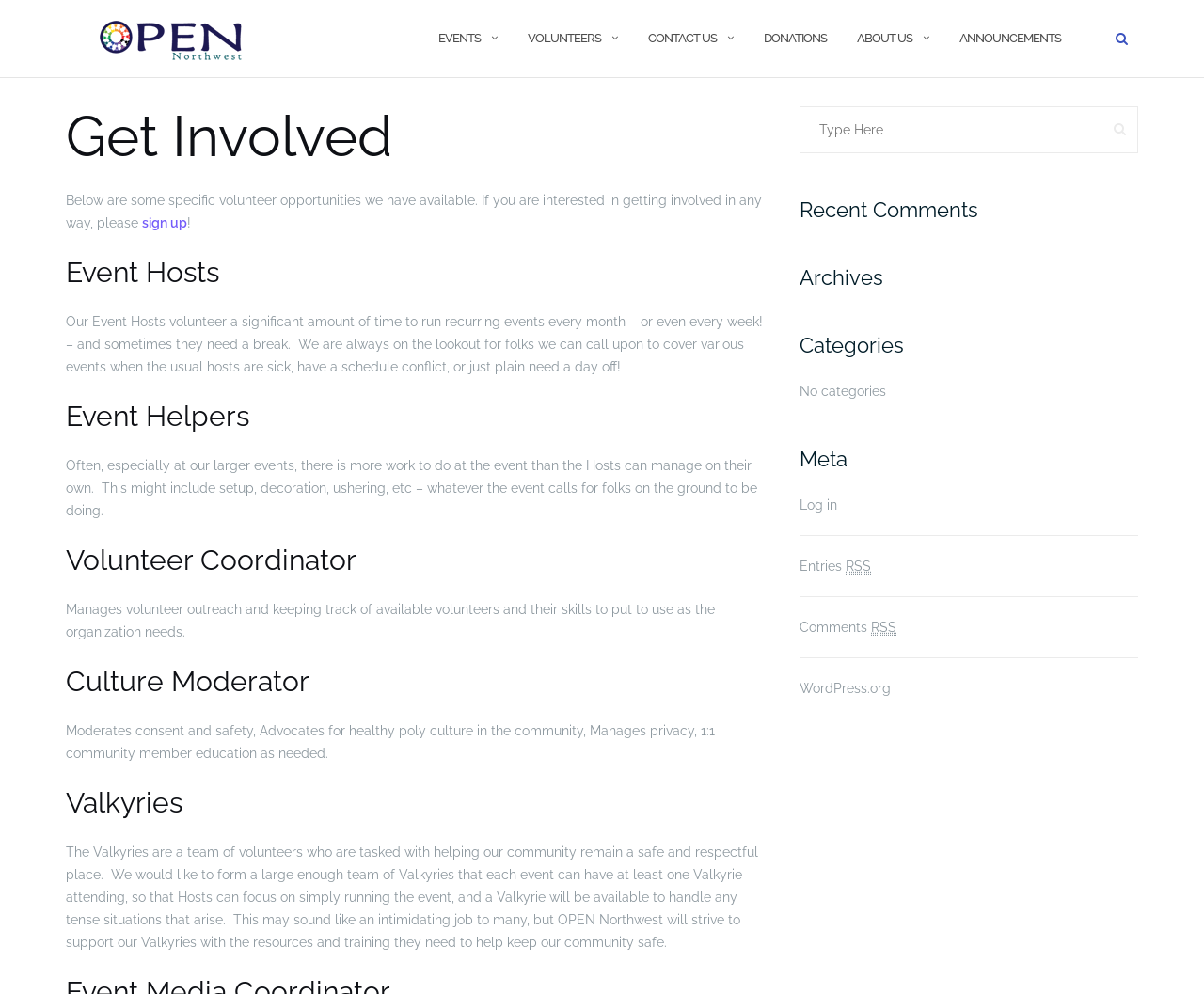Give a short answer using one word or phrase for the question:
How many links are in the 'Meta' section?

3